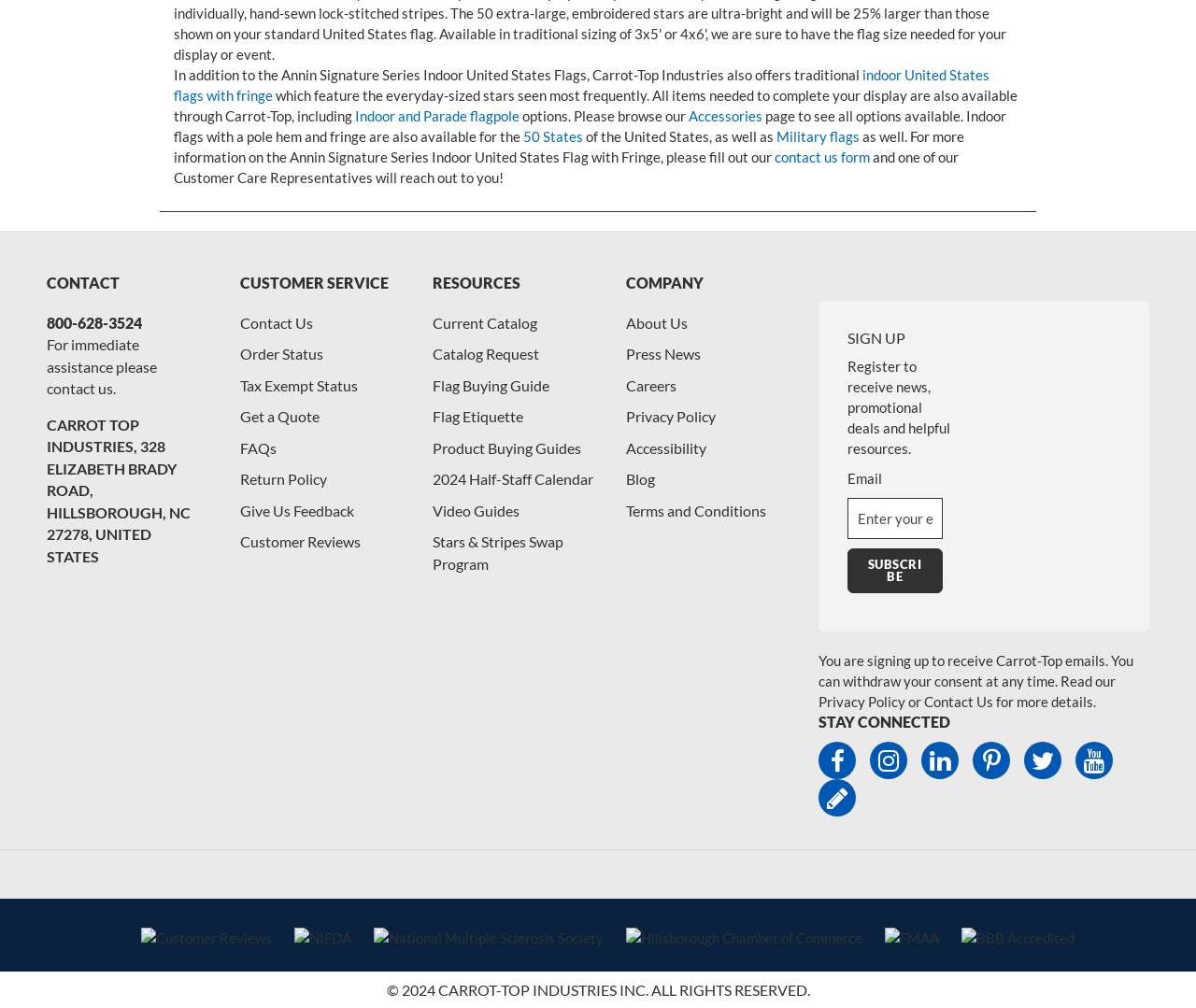Use the information in the screenshot to answer the question comprehensively: How can I receive news and promotional deals from Carrot-Top?

On the webpage, there is a section titled 'SIGN UP' where users can register to receive news, promotional deals, and helpful resources from Carrot-Top by entering their email address.